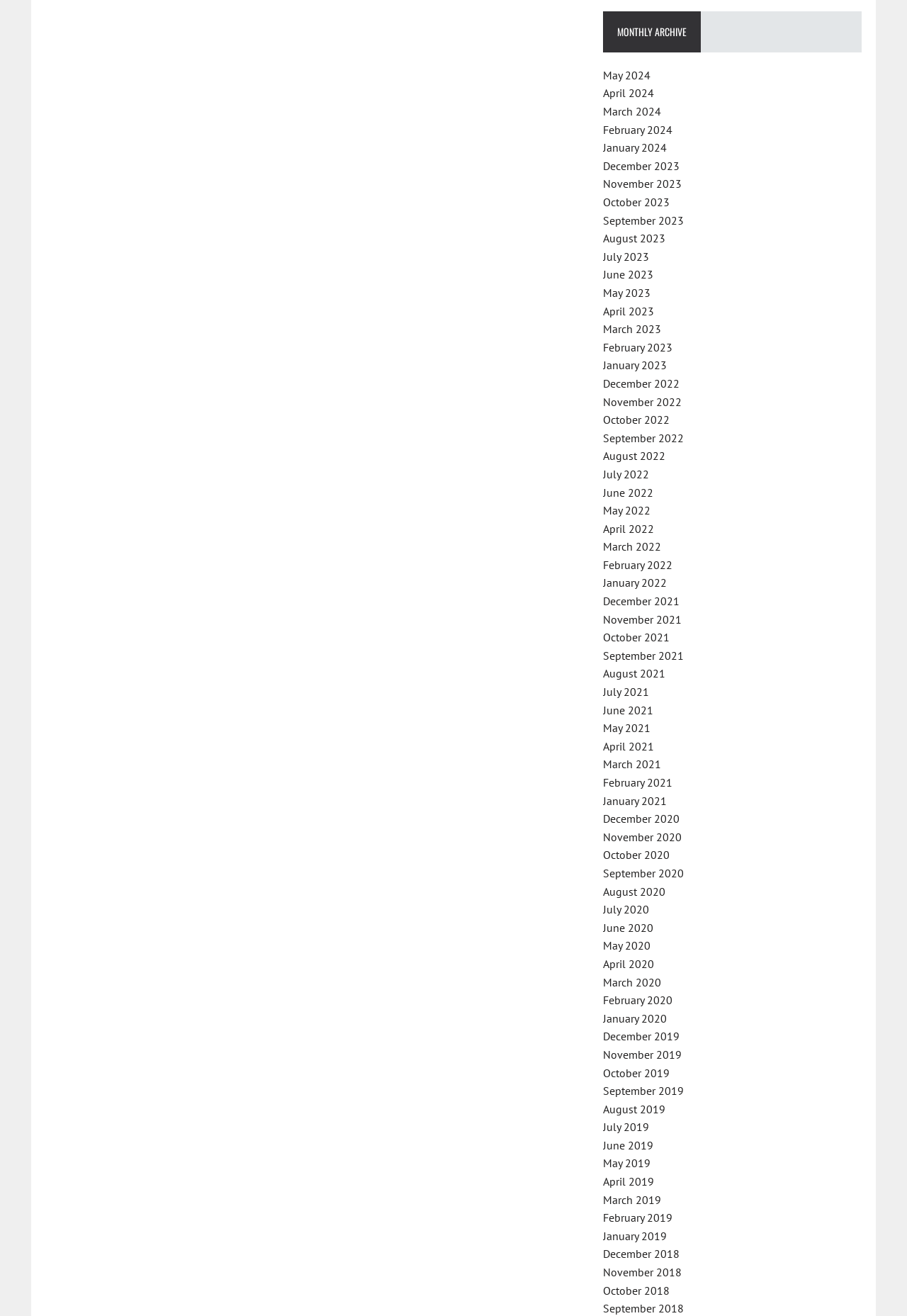Determine the bounding box coordinates of the clickable element to complete this instruction: "View November 2018 archives". Provide the coordinates in the format of four float numbers between 0 and 1, [left, top, right, bottom].

[0.665, 0.961, 0.752, 0.972]